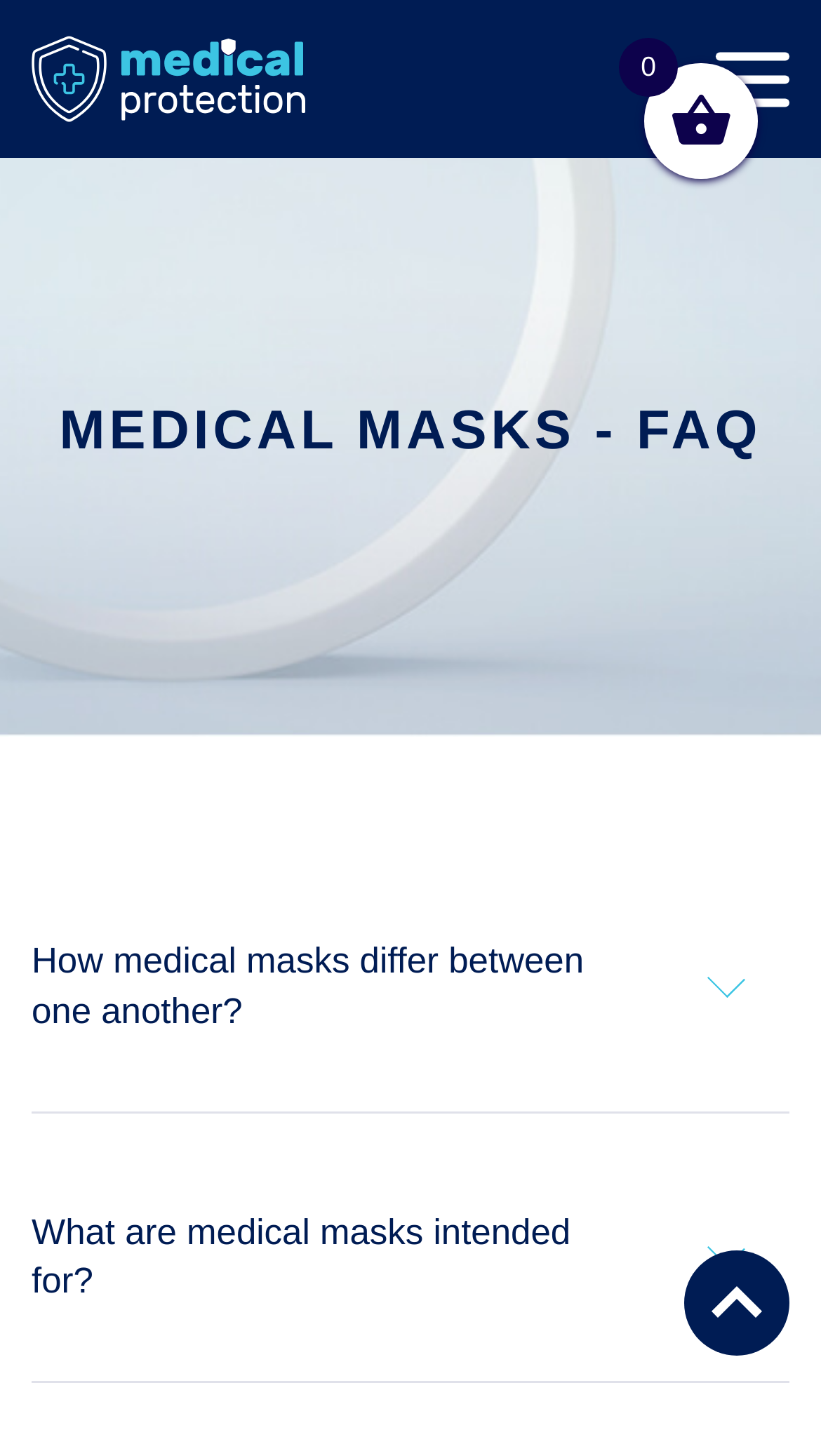Is there a search function on this page?
Give a single word or phrase answer based on the content of the image.

No